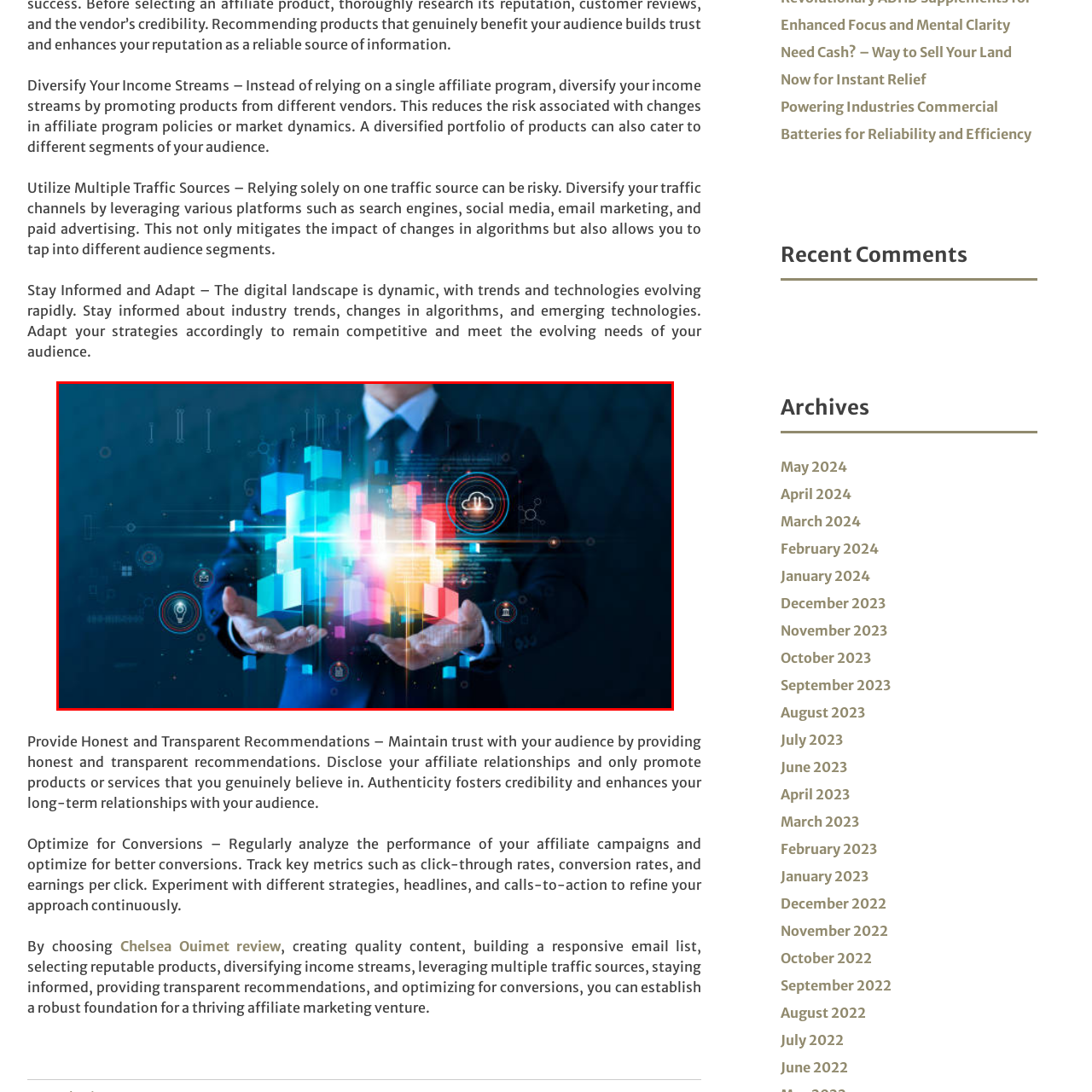Give an in-depth description of the image within the red border.

The image depicts a businessman in a suit standing confidently with outstretched hands, as if presenting or balancing a holographic display of colorful, geometric shapes. This digital construct is illuminated with vibrant blues, reds, and yellows, suggesting innovation and technological advancement. Surrounding these shapes are abstract icons and graphic elements, including cloud symbols and data visualizations, highlighting themes of digital marketing, data analytics, and the importance of diversification in business strategies. The background is a sleek, dark gradient that enhances the futuristic feel of the scene, underscoring the integration of technology in modern marketing and affiliate strategies.